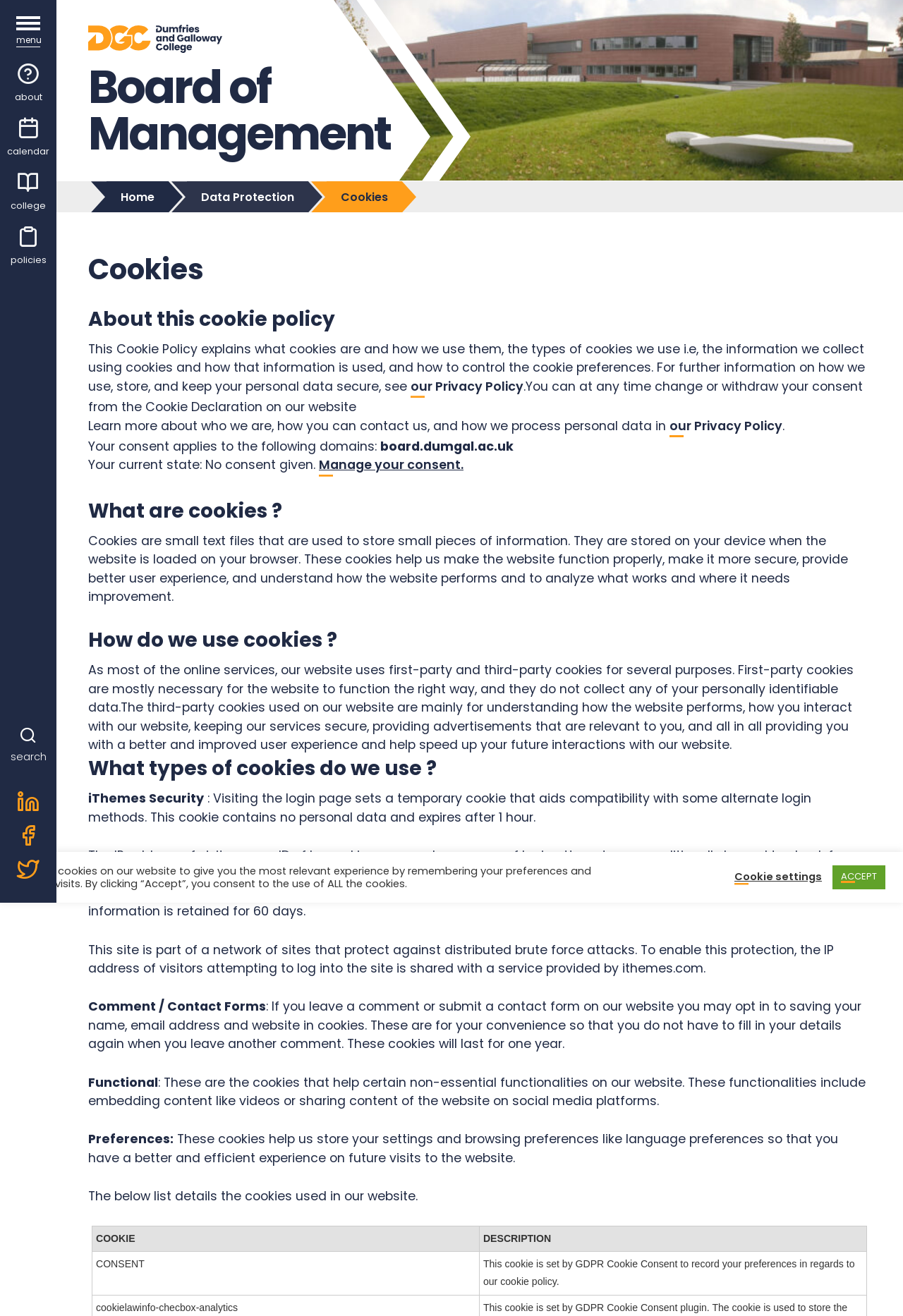Pinpoint the bounding box coordinates of the area that should be clicked to complete the following instruction: "Click the search button". The coordinates must be given as four float numbers between 0 and 1, i.e., [left, top, right, bottom].

[0.0, 0.549, 0.062, 0.587]